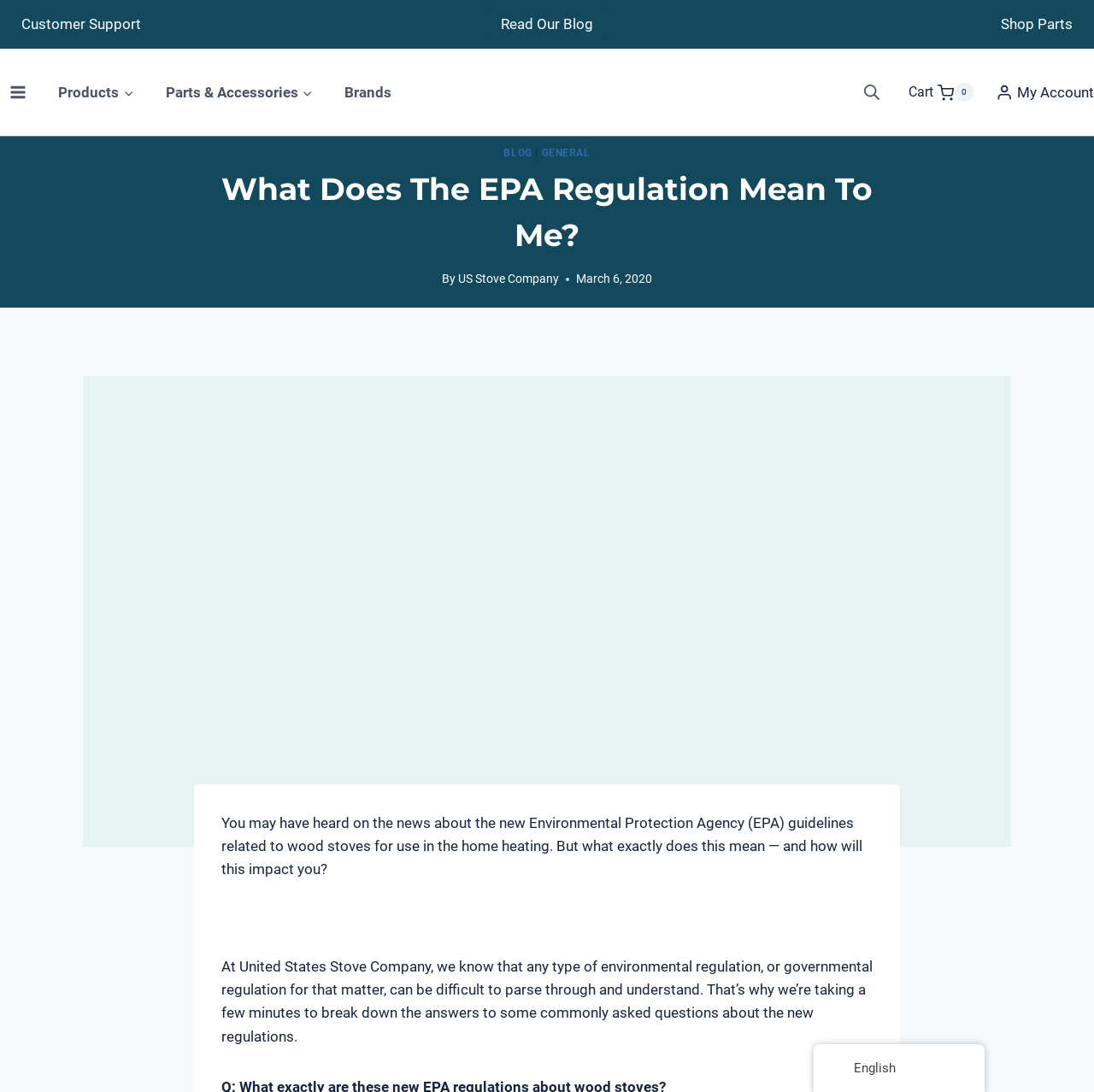Identify the bounding box coordinates for the region to click in order to carry out this instruction: "Click on Customer Support". Provide the coordinates using four float numbers between 0 and 1, formatted as [left, top, right, bottom].

[0.006, 0.006, 0.142, 0.038]